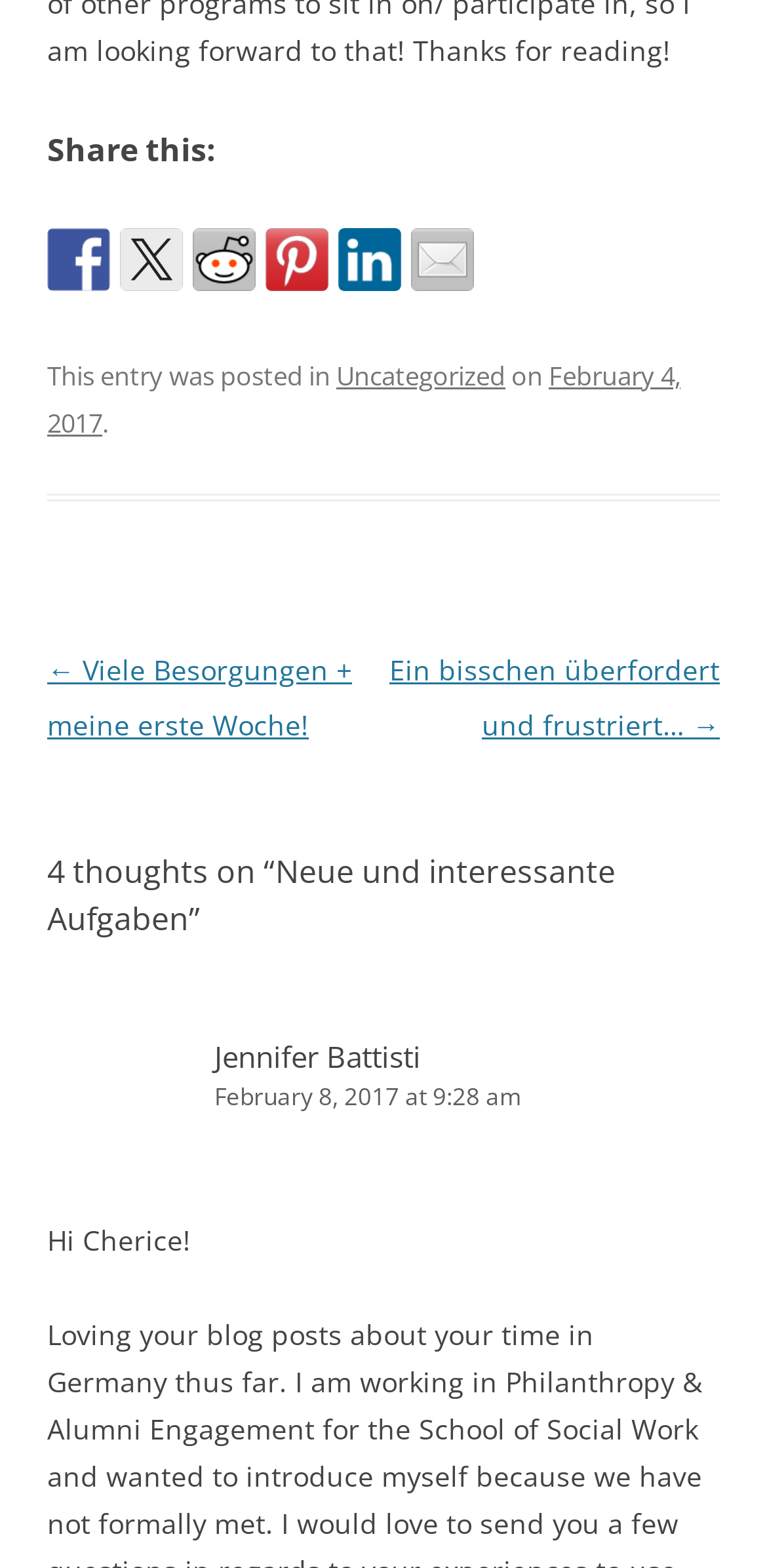What is the name of the person who commented on the post?
Relying on the image, give a concise answer in one word or a brief phrase.

Jennifer Battisti